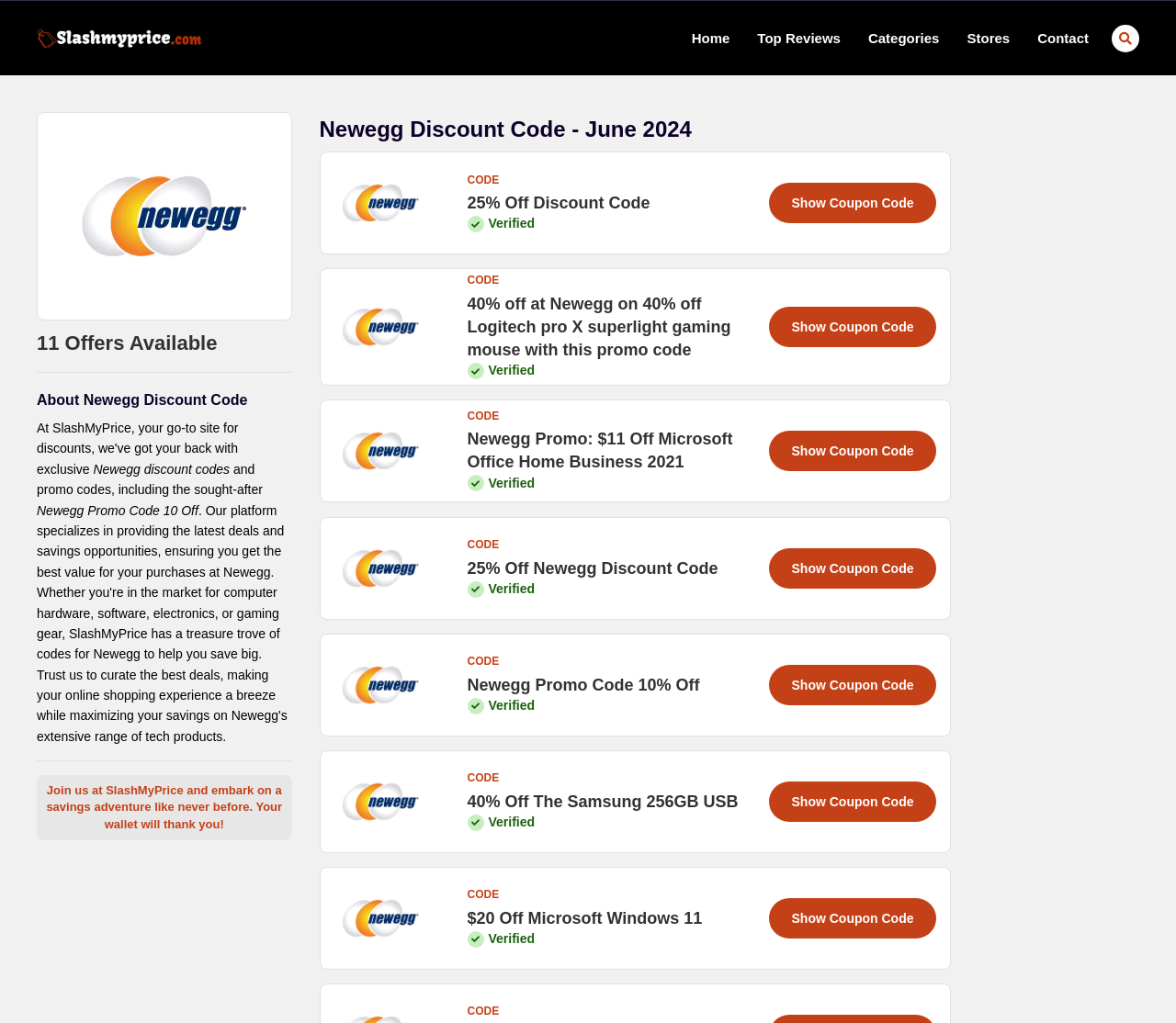What is the purpose of the 'Show Coupon Code' links? Analyze the screenshot and reply with just one word or a short phrase.

To reveal promo codes